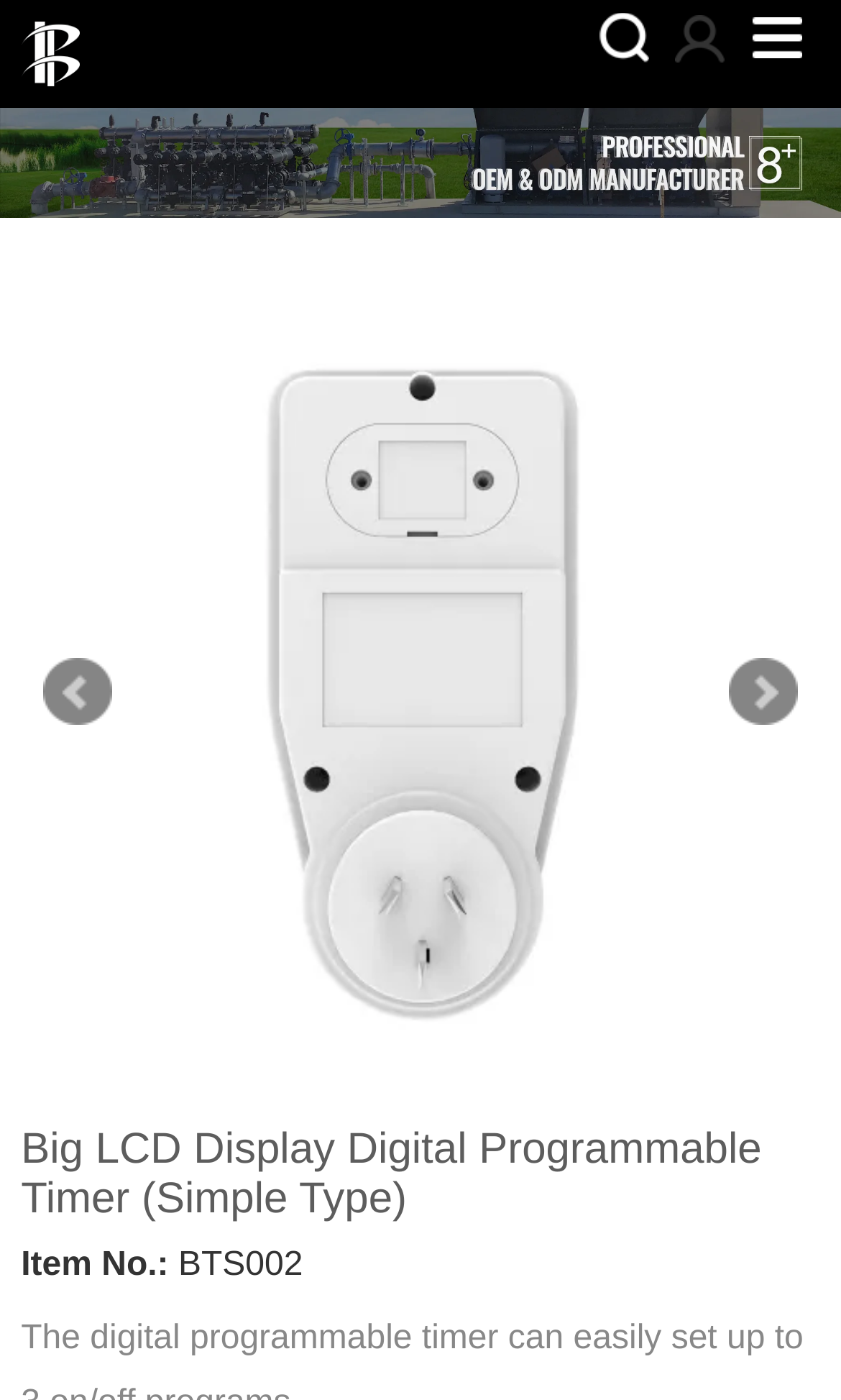Identify the text that serves as the heading for the webpage and generate it.

Big LCD Display Digital Programmable Timer (Simple Type)